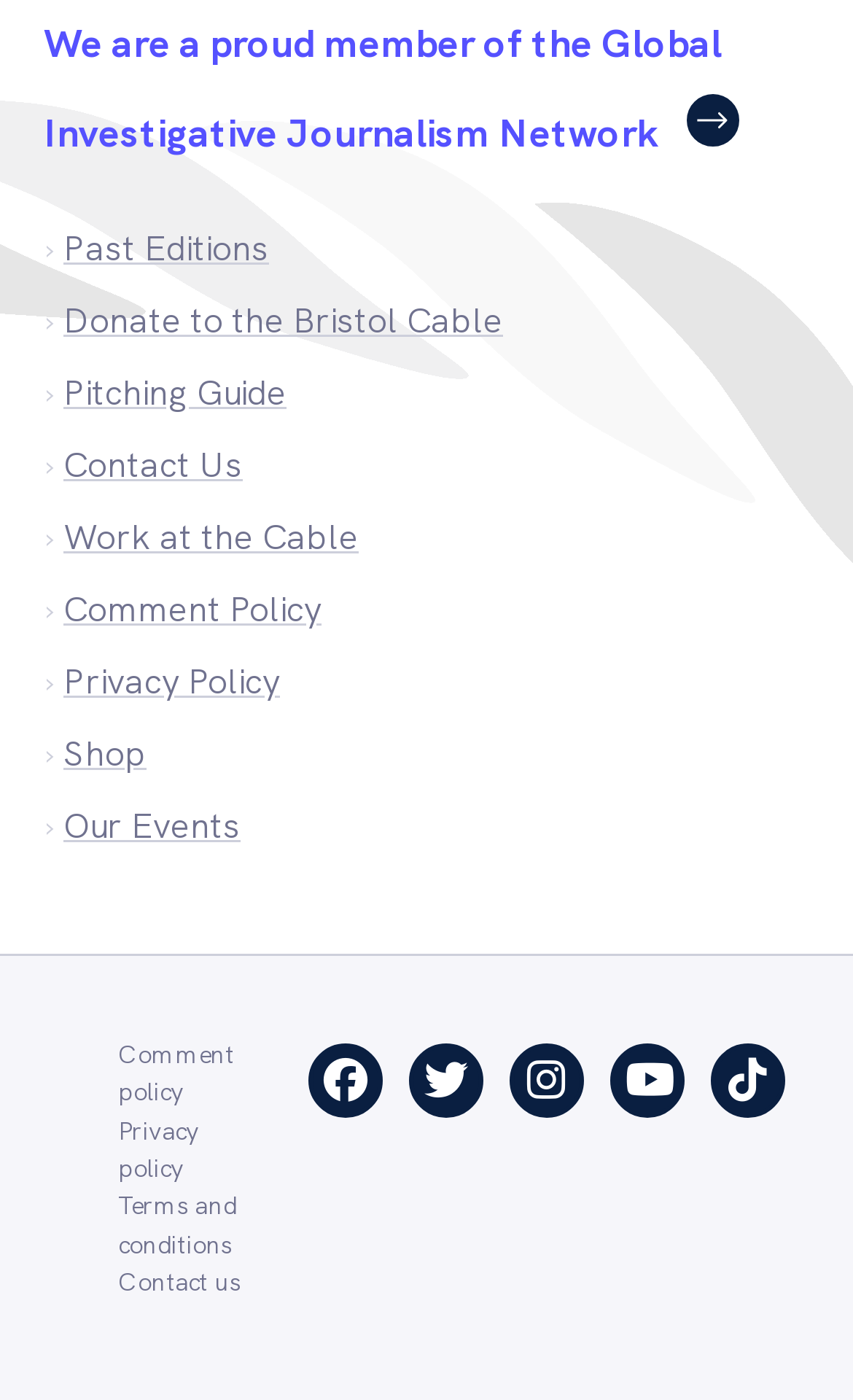Can you pinpoint the bounding box coordinates for the clickable element required for this instruction: "View collection A"? The coordinates should be four float numbers between 0 and 1, i.e., [left, top, right, bottom].

None